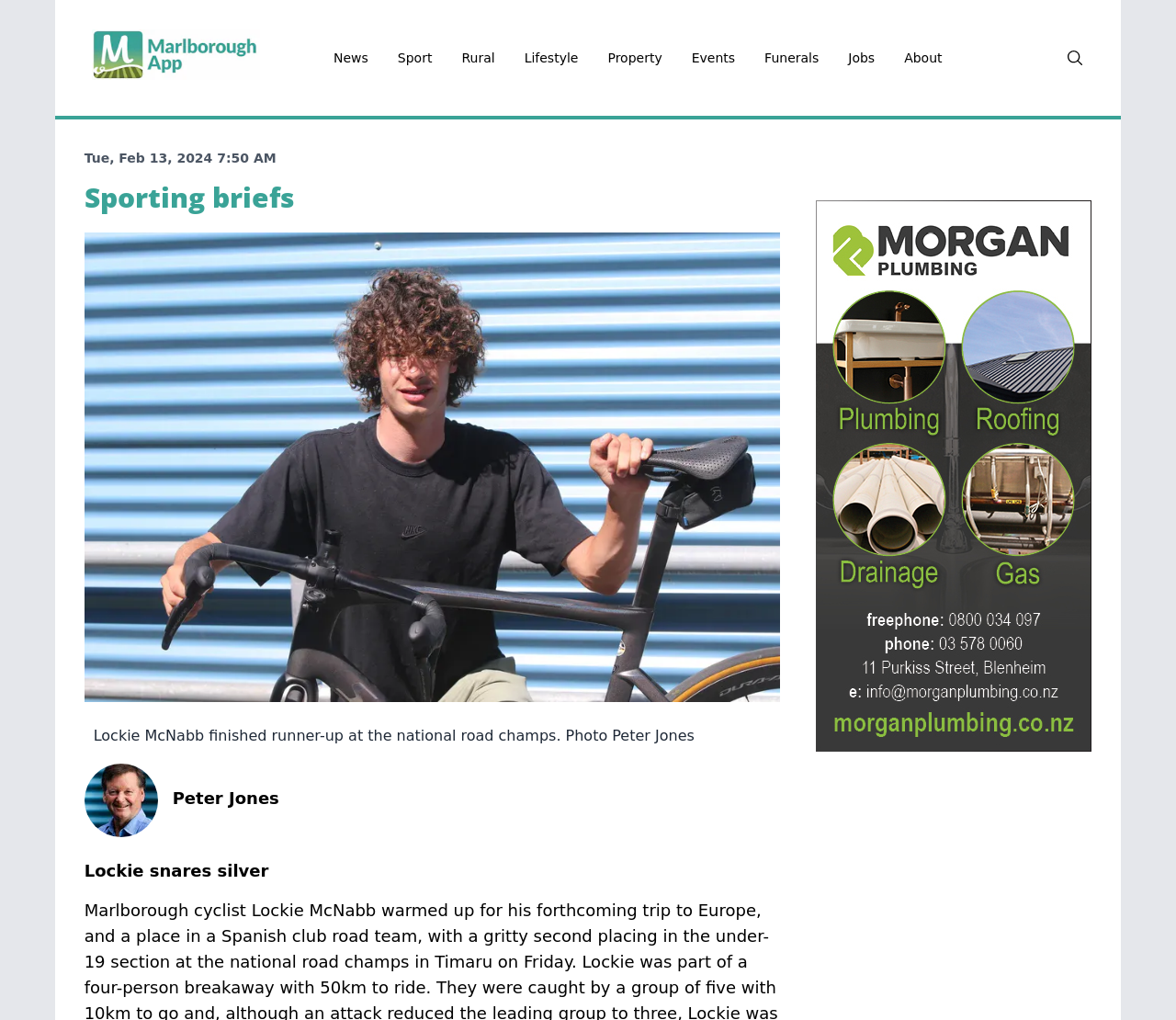Give a concise answer using only one word or phrase for this question:
What is the type of image displayed below the heading 'Sporting briefs'?

news-card